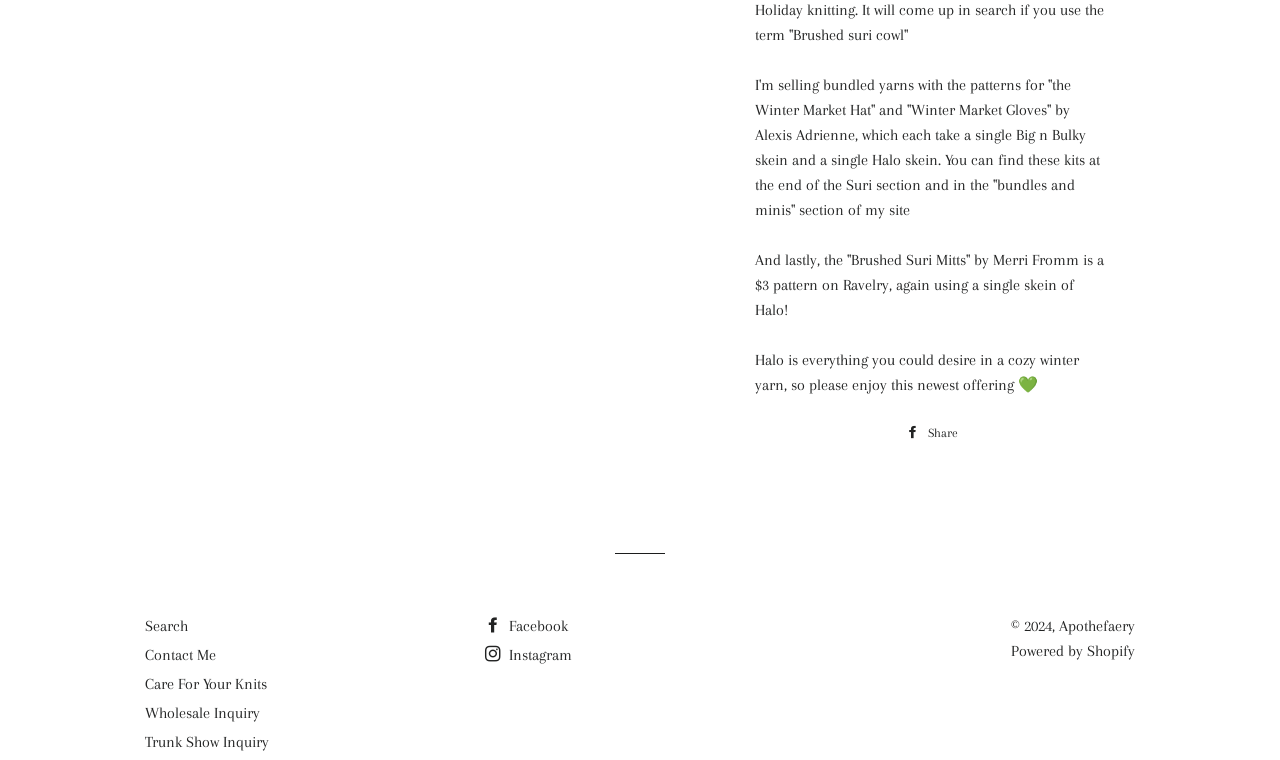Use a single word or phrase to answer the question:
How many social media links are there?

3